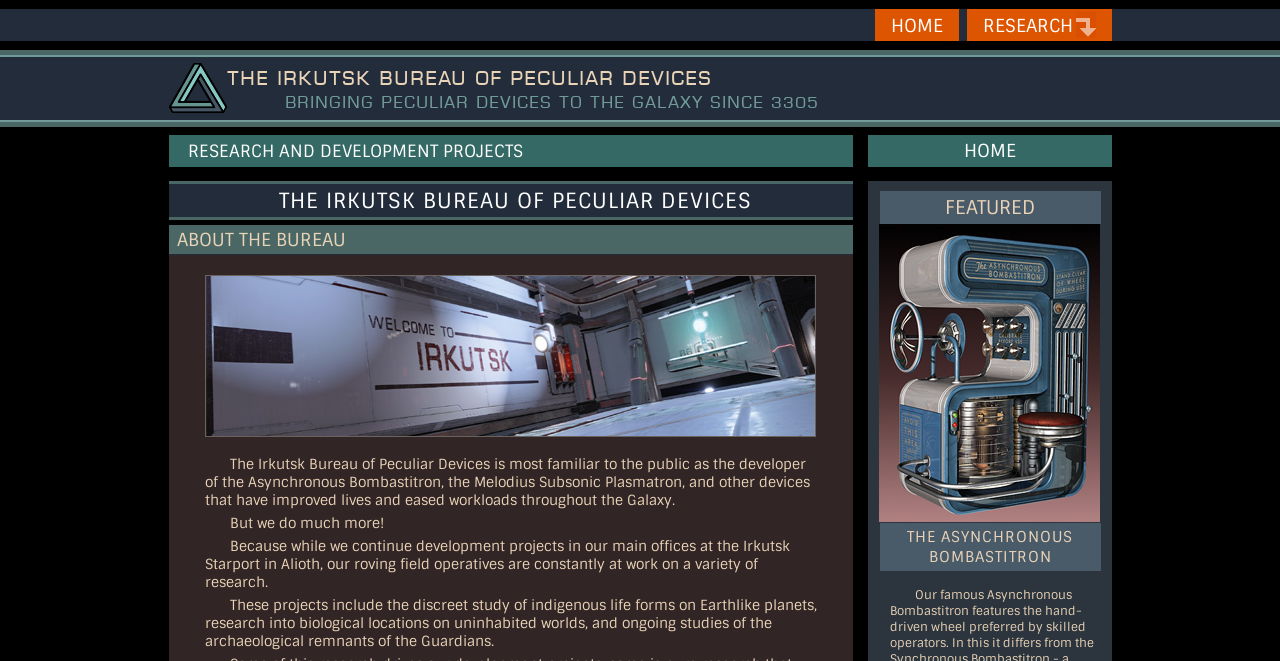Provide a thorough and detailed response to the question by examining the image: 
What is the location of the organization's main offices?

I obtained the answer by reading the static text elements that describe the organization's activities, which mention the location of their main offices.